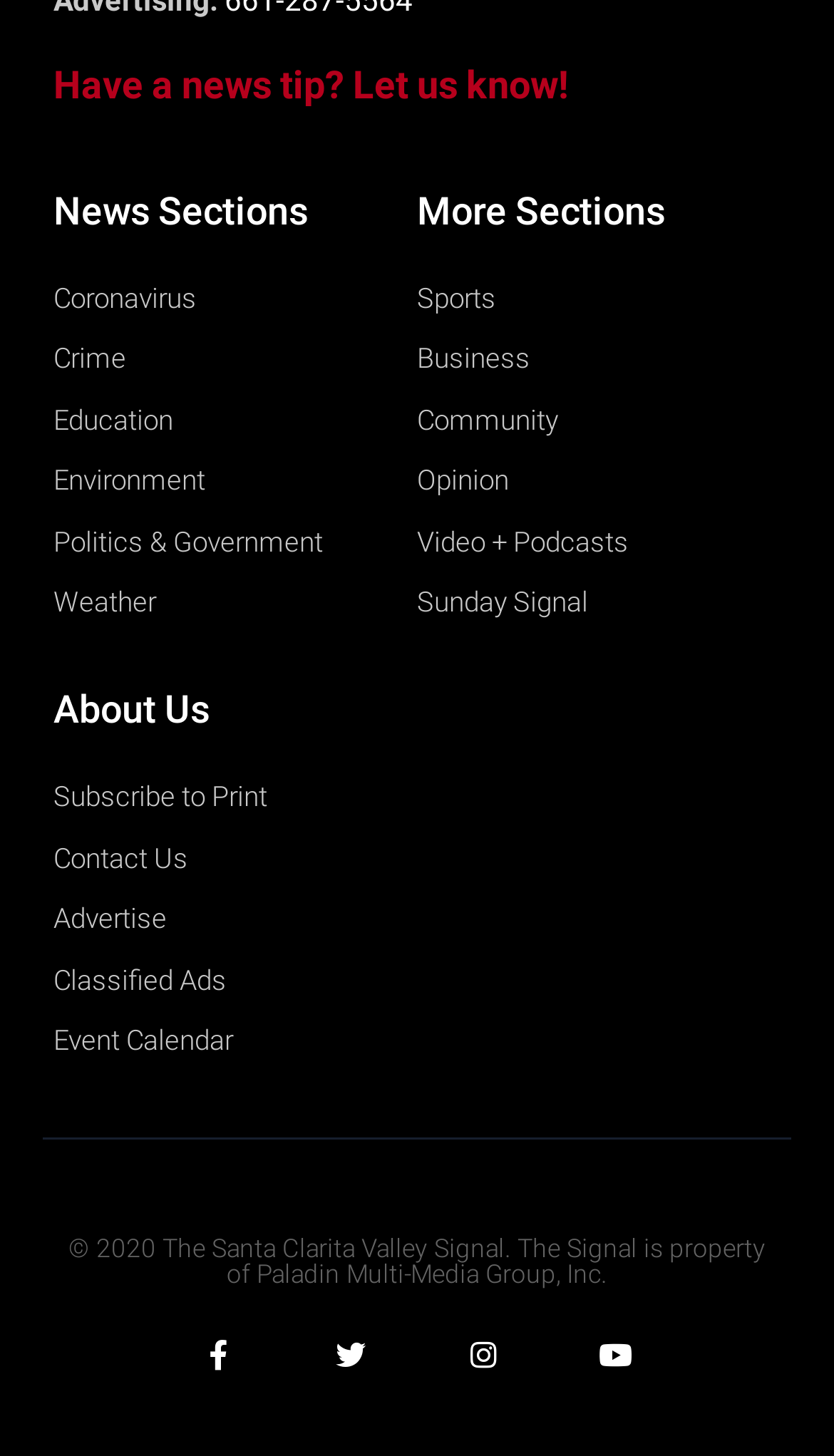Using the image as a reference, answer the following question in as much detail as possible:
What is the last link under 'About Us'?

I looked at the links under the 'About Us' heading and found that the last link is 'Obituaries'.